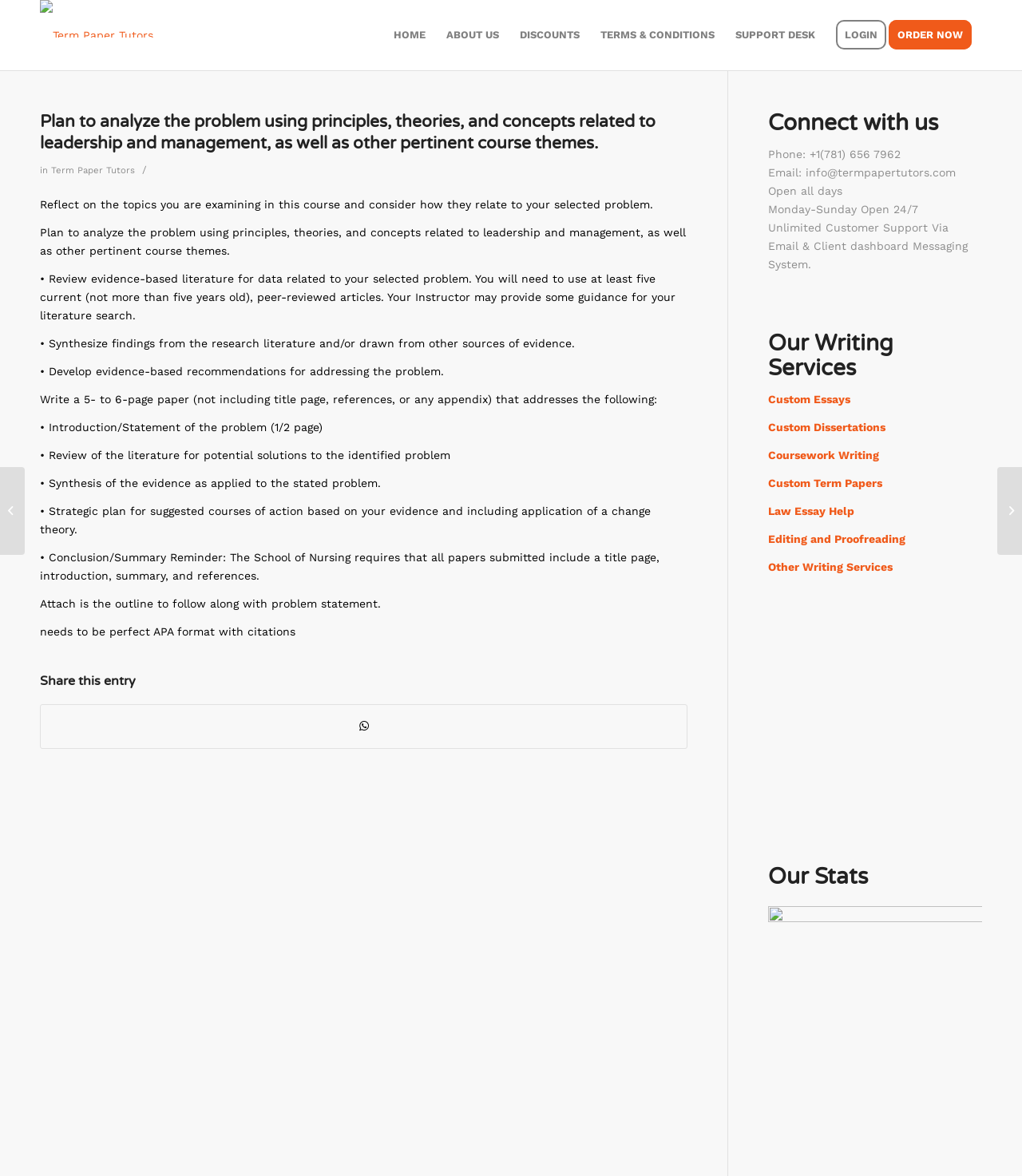Locate the bounding box coordinates of the element that should be clicked to execute the following instruction: "Click on the 'Term Paper Tutors' link".

[0.039, 0.0, 0.15, 0.06]